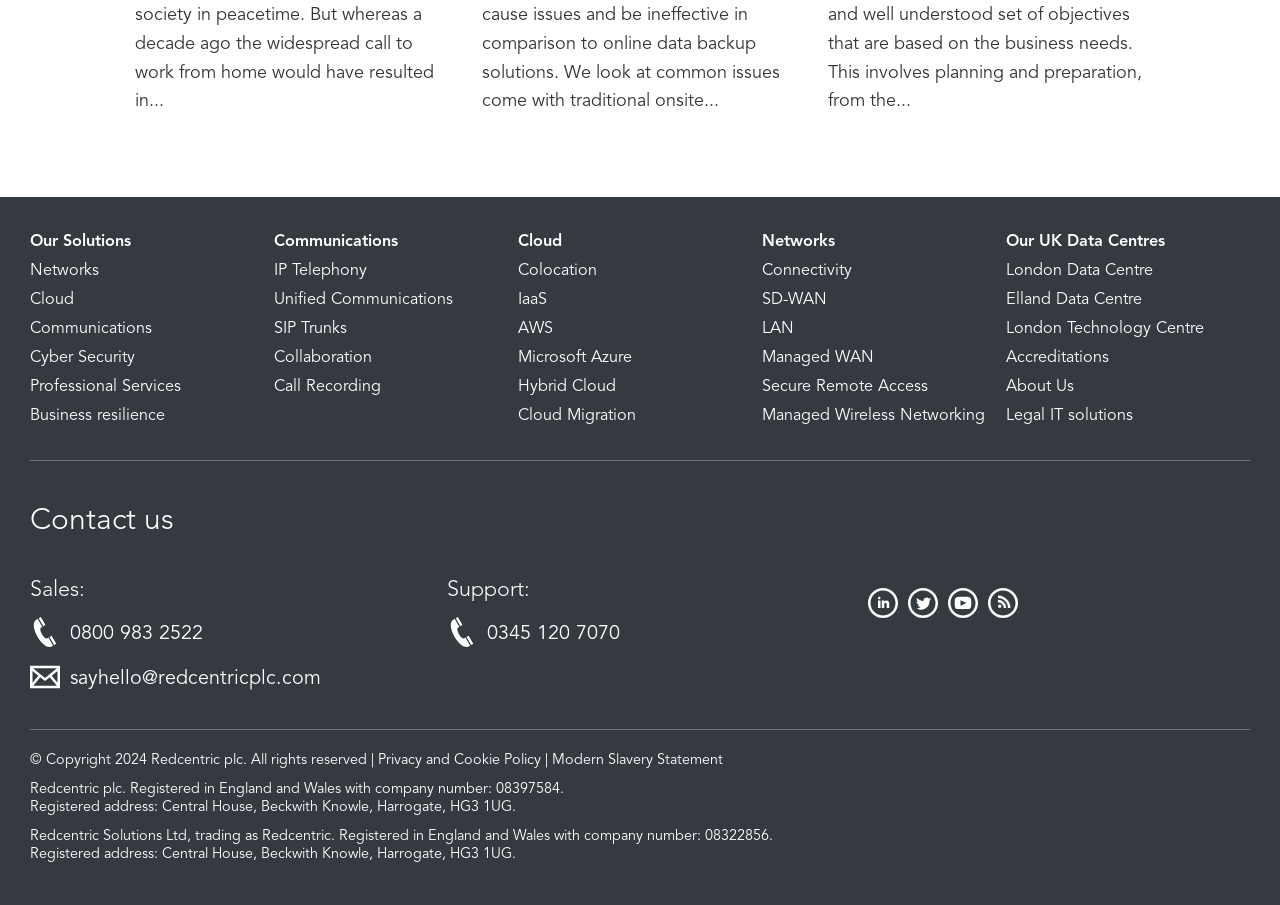Pinpoint the bounding box coordinates of the area that should be clicked to complete the following instruction: "Visit our LinkedIn page". The coordinates must be given as four float numbers between 0 and 1, i.e., [left, top, right, bottom].

[0.678, 0.667, 0.702, 0.687]